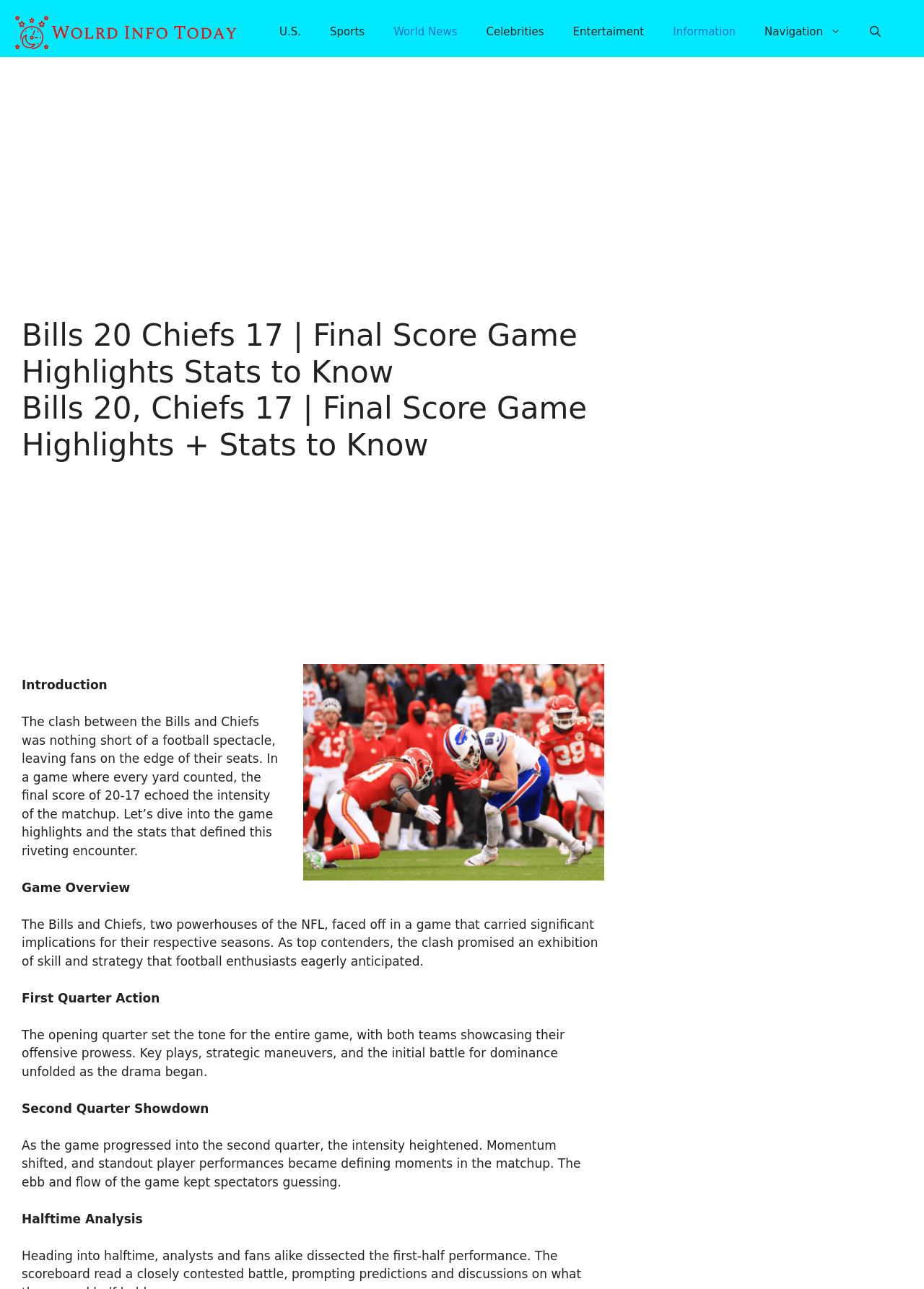Show the bounding box coordinates of the region that should be clicked to follow the instruction: "Click on the USA TODAY Top News link."

[0.016, 0.019, 0.258, 0.03]